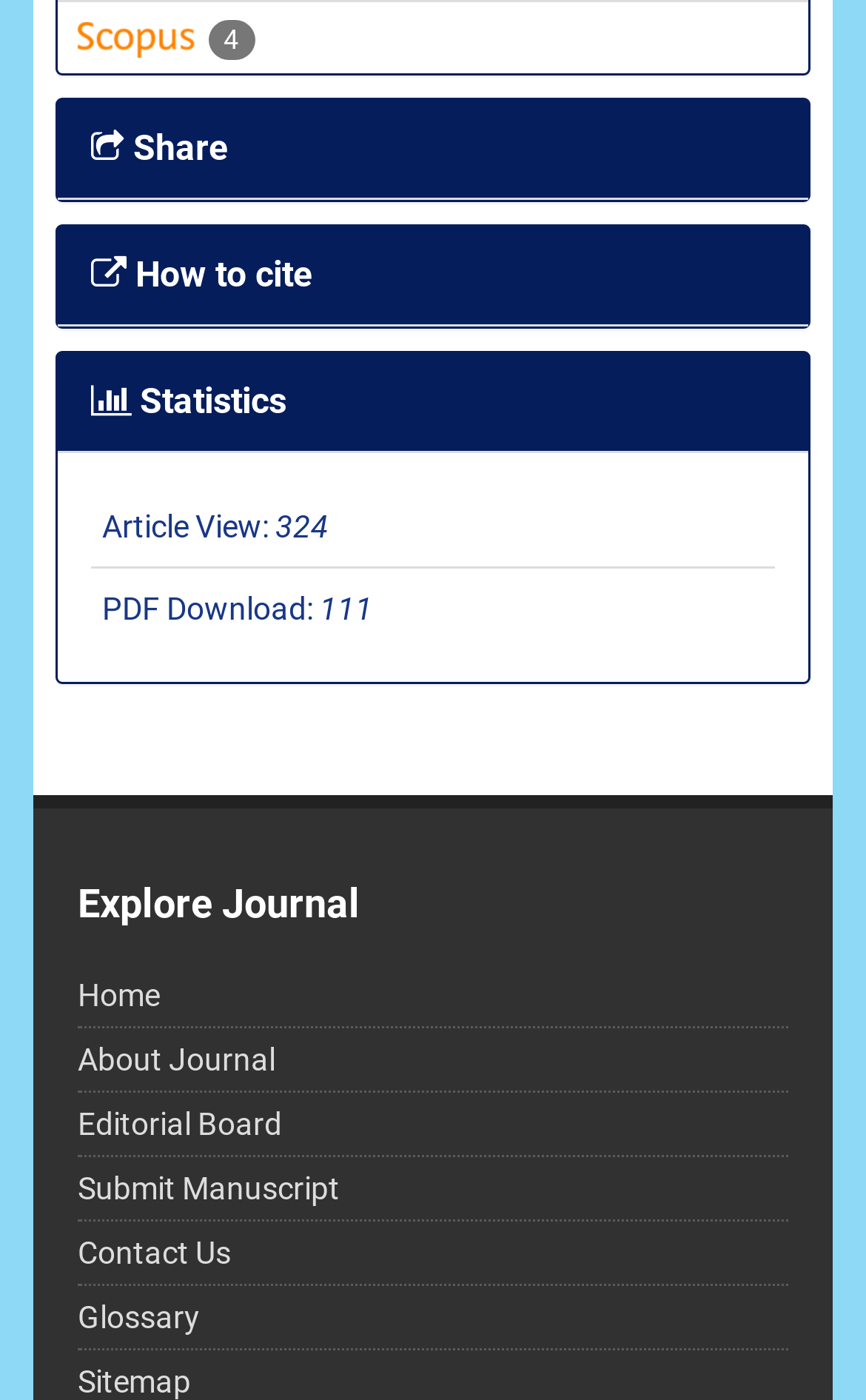Determine the bounding box coordinates of the clickable region to execute the instruction: "Explore the journal". The coordinates should be four float numbers between 0 and 1, denoted as [left, top, right, bottom].

[0.09, 0.623, 0.91, 0.666]